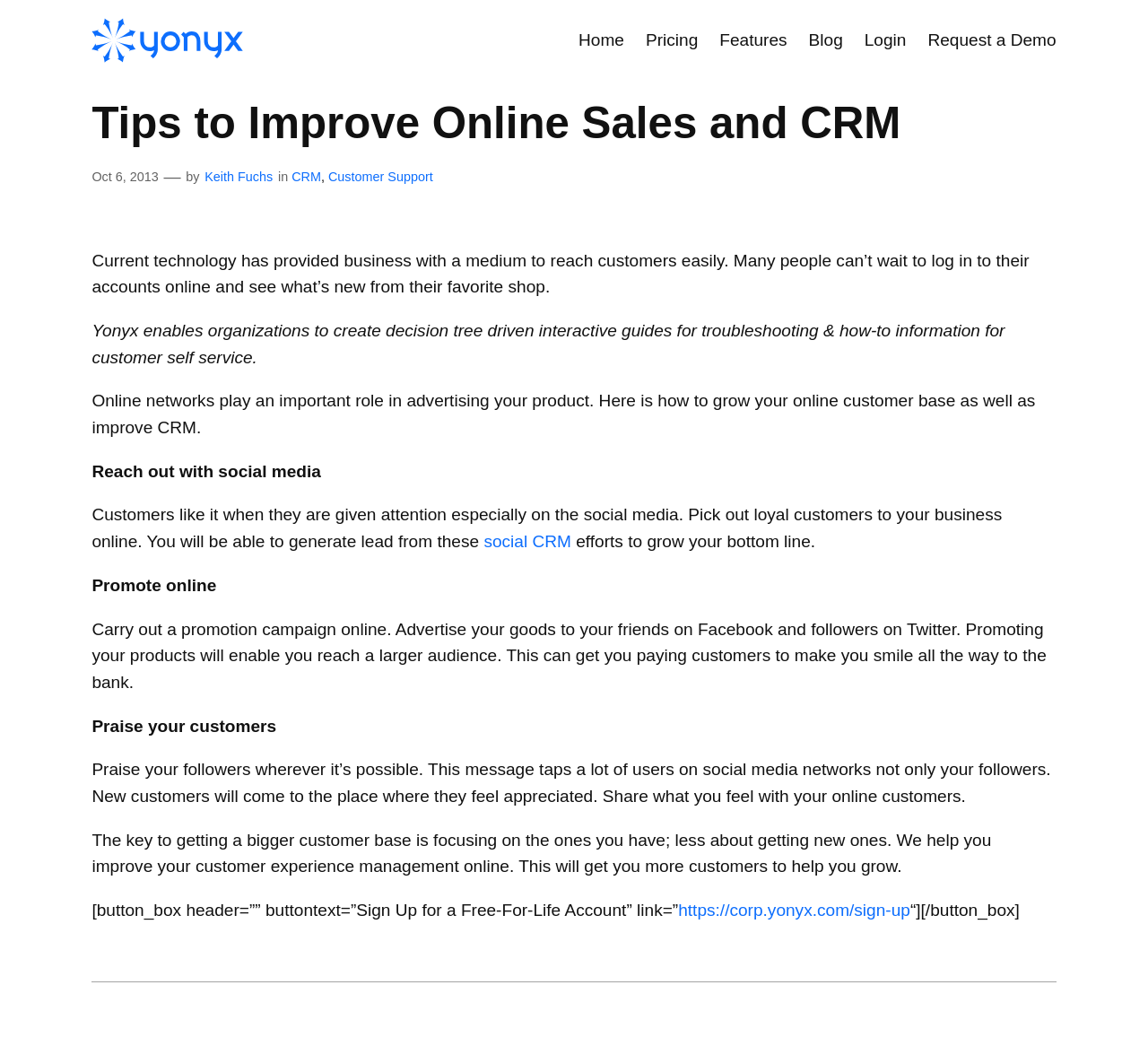Illustrate the webpage thoroughly, mentioning all important details.

This webpage is about improving online sales and customer relationship management (CRM). At the top left, there is a Yonyx logo, and next to it, a primary navigation menu with links to Home, Pricing, Features, Blog, Login, and Request a Demo. Below the logo, there is a heading that reads "Tips to Improve Online Sales and CRM". 

To the right of the heading, there is a timestamp indicating the article was published on October 6, 2013, followed by the author's name, Keith Fuchs. The article is categorized under CRM and Customer Support.

The main content of the webpage is divided into several sections. The first section discusses how current technology has enabled businesses to reach customers easily. The second section explains how Yonyx helps organizations create interactive guides for customer self-service.

The subsequent sections provide tips on how to improve online sales and CRM. These tips include reaching out to customers through social media, promoting products online, praising customers, and focusing on customer experience management. 

Throughout the article, there are links to related topics, such as social CRM. At the bottom of the page, there is a call-to-action button to sign up for a free account.